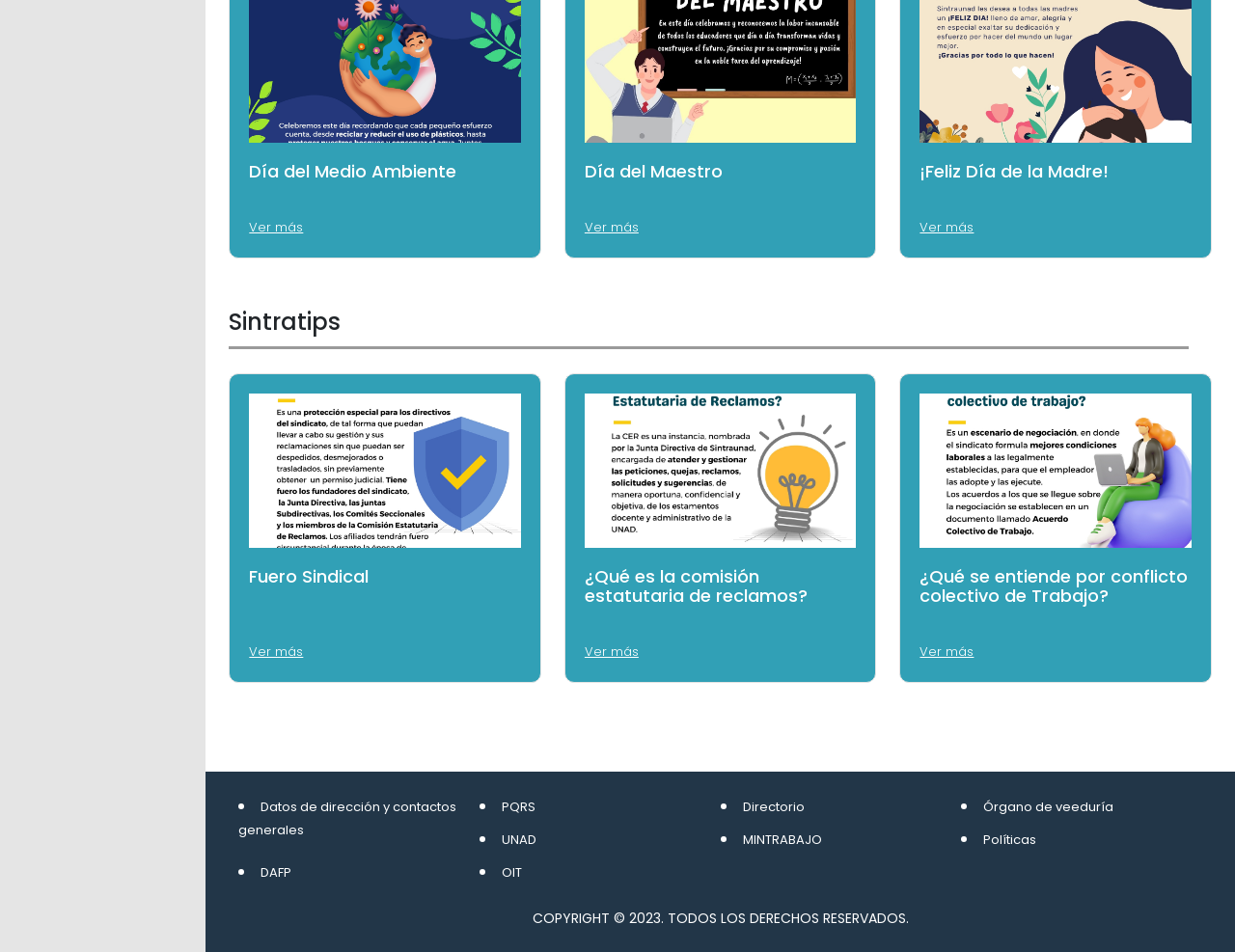Identify the bounding box coordinates of the region I need to click to complete this instruction: "Learn about '¿Qué es la comisión estatutaria de reclamos?'".

[0.473, 0.595, 0.693, 0.636]